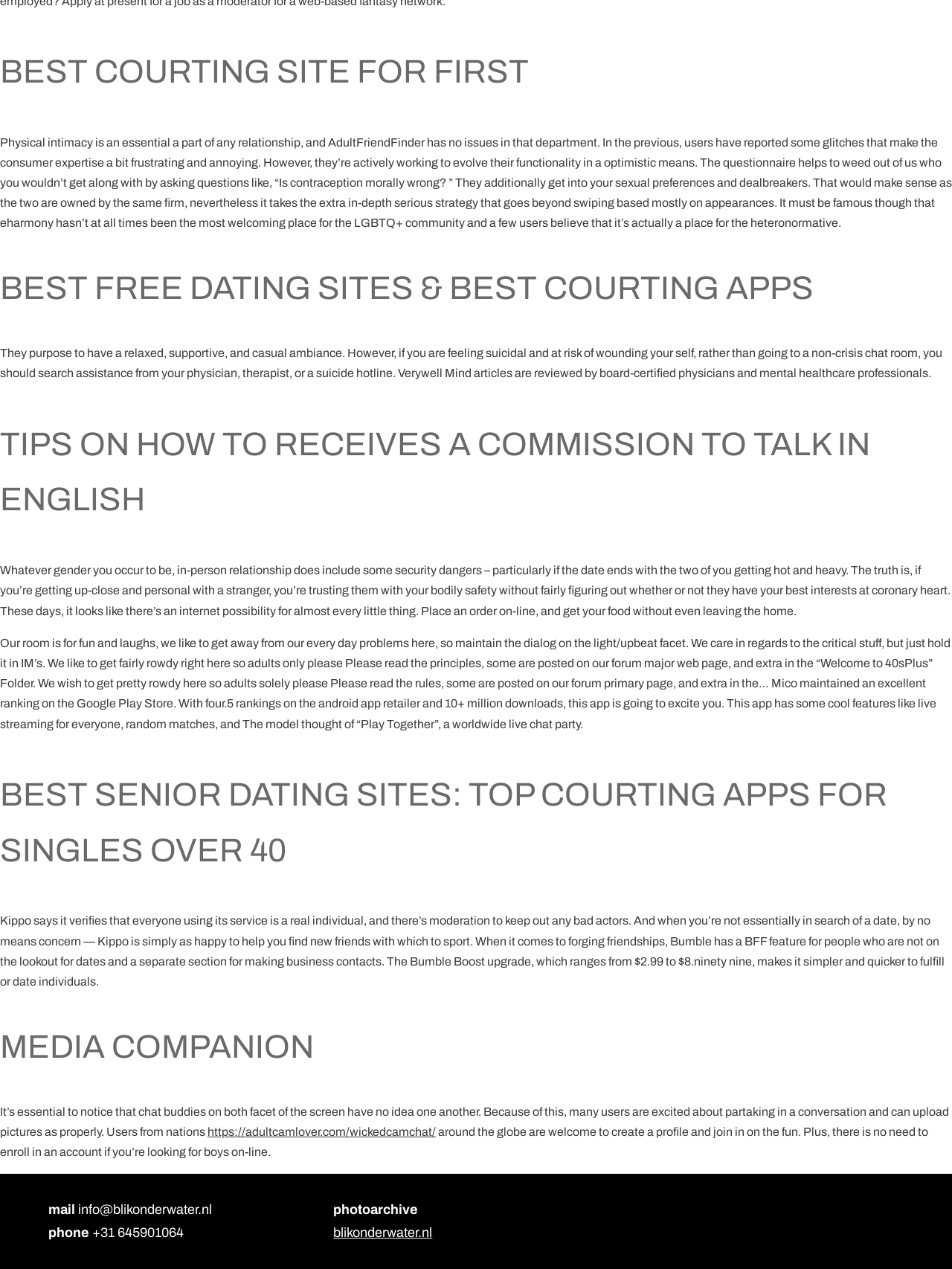What is the main topic of the webpage?
Answer briefly with a single word or phrase based on the image.

Dating sites